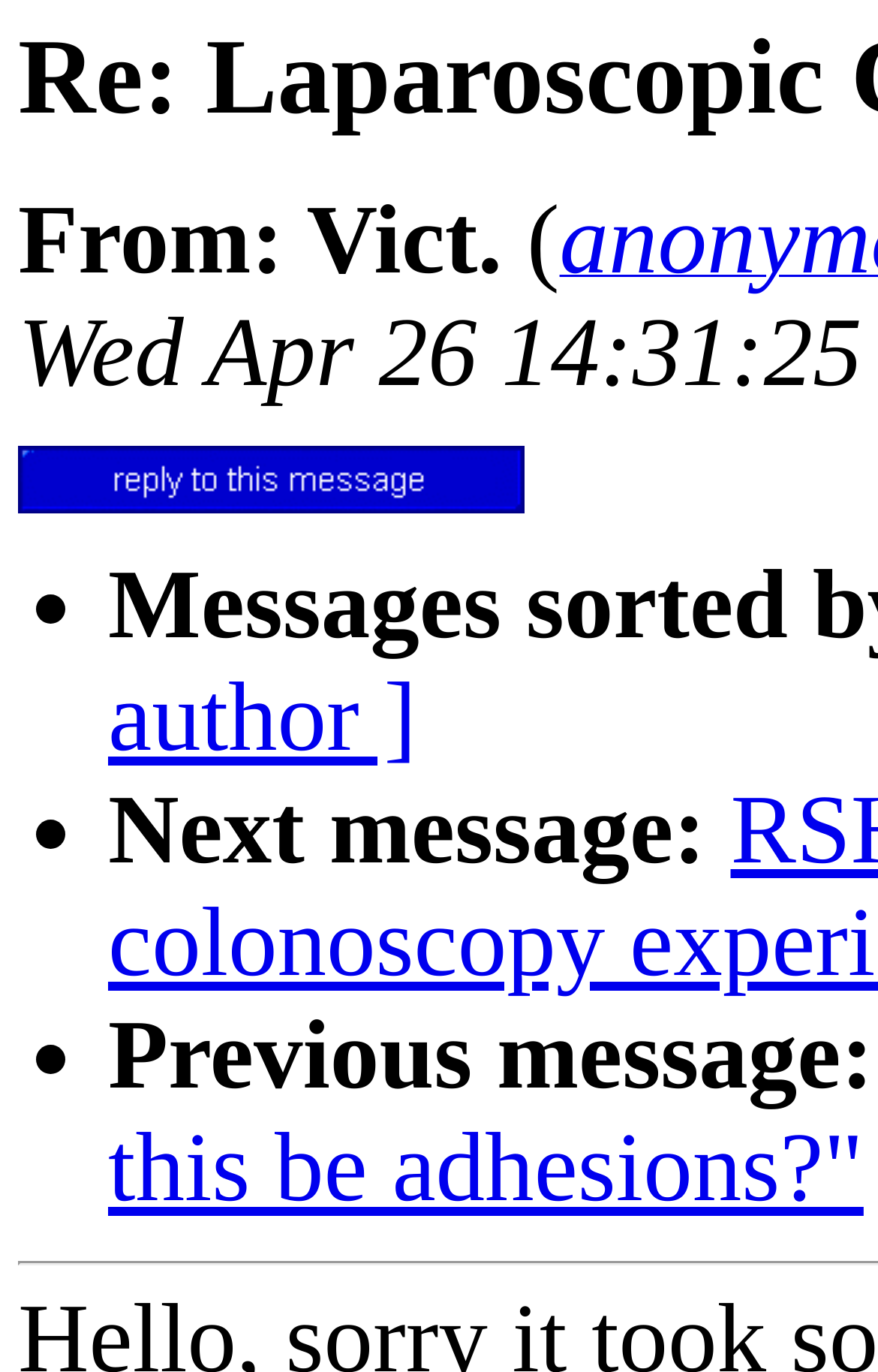What is the function of the 'Previous message:' text?
Using the image as a reference, answer the question in detail.

The function of the 'Previous message:' text can be inferred by its context and position on the webpage. It is likely used to navigate to the previous message in a thread or conversation.